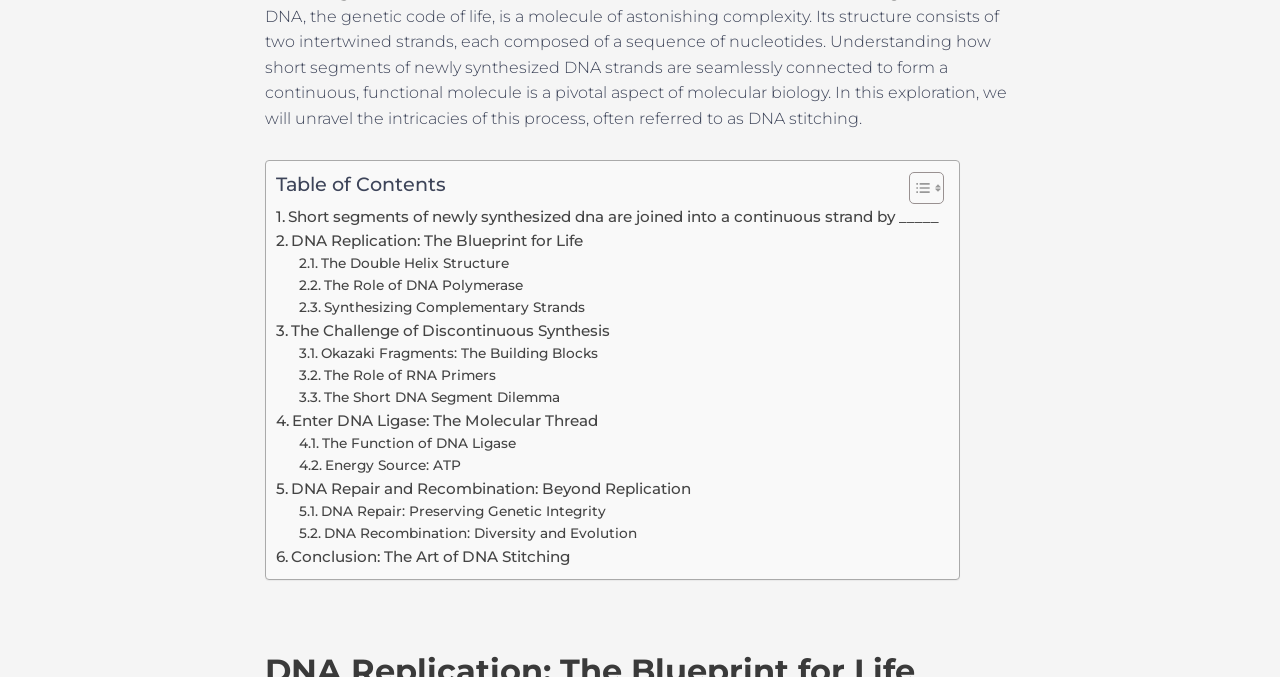Please answer the following question using a single word or phrase: 
What is the structure of DNA?

Double helix